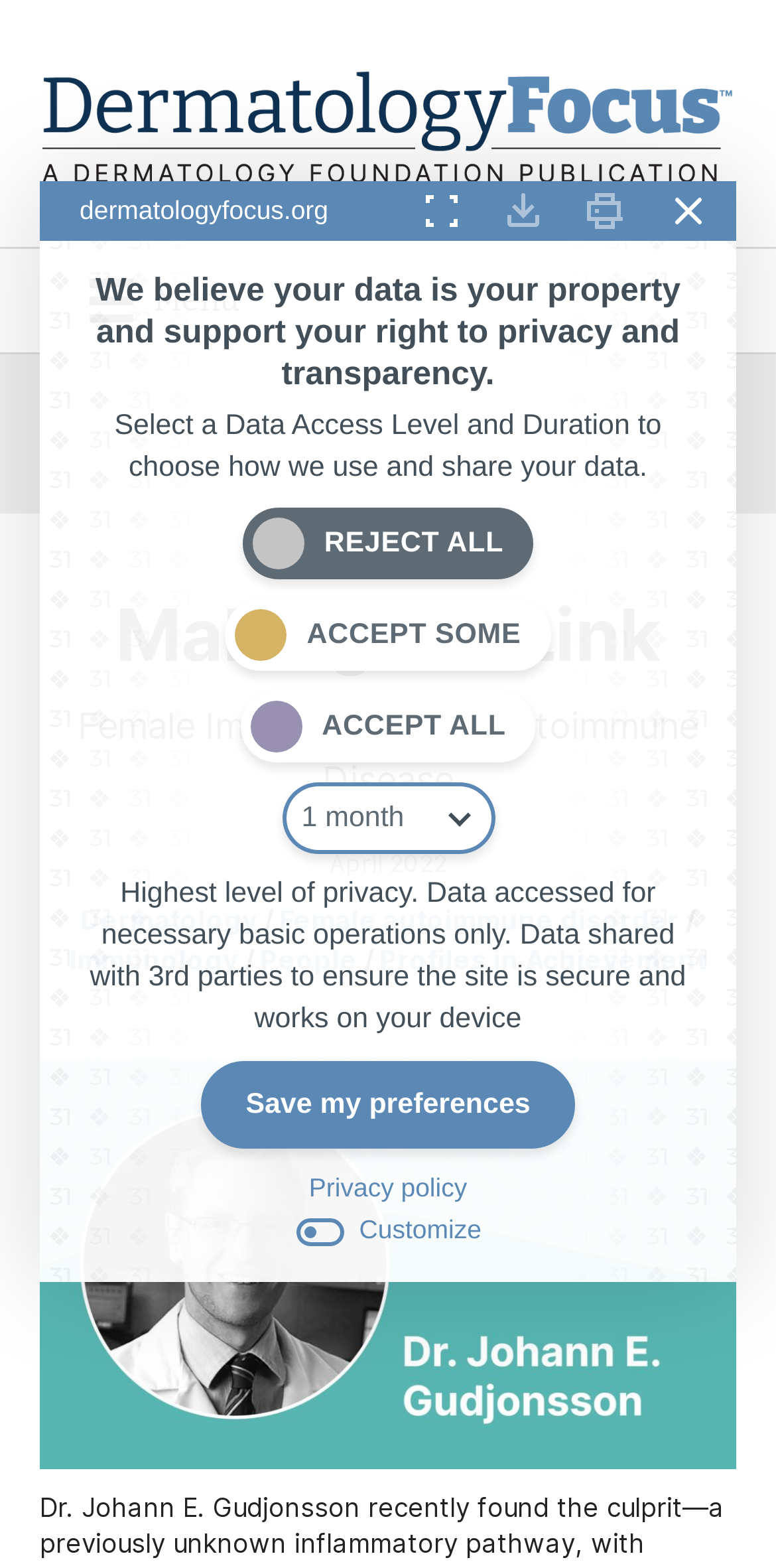Determine the bounding box coordinates for the area that needs to be clicked to fulfill this task: "View Dr. Johann E. Gudjonsson's profile". The coordinates must be given as four float numbers between 0 and 1, i.e., [left, top, right, bottom].

[0.051, 0.676, 0.949, 0.937]